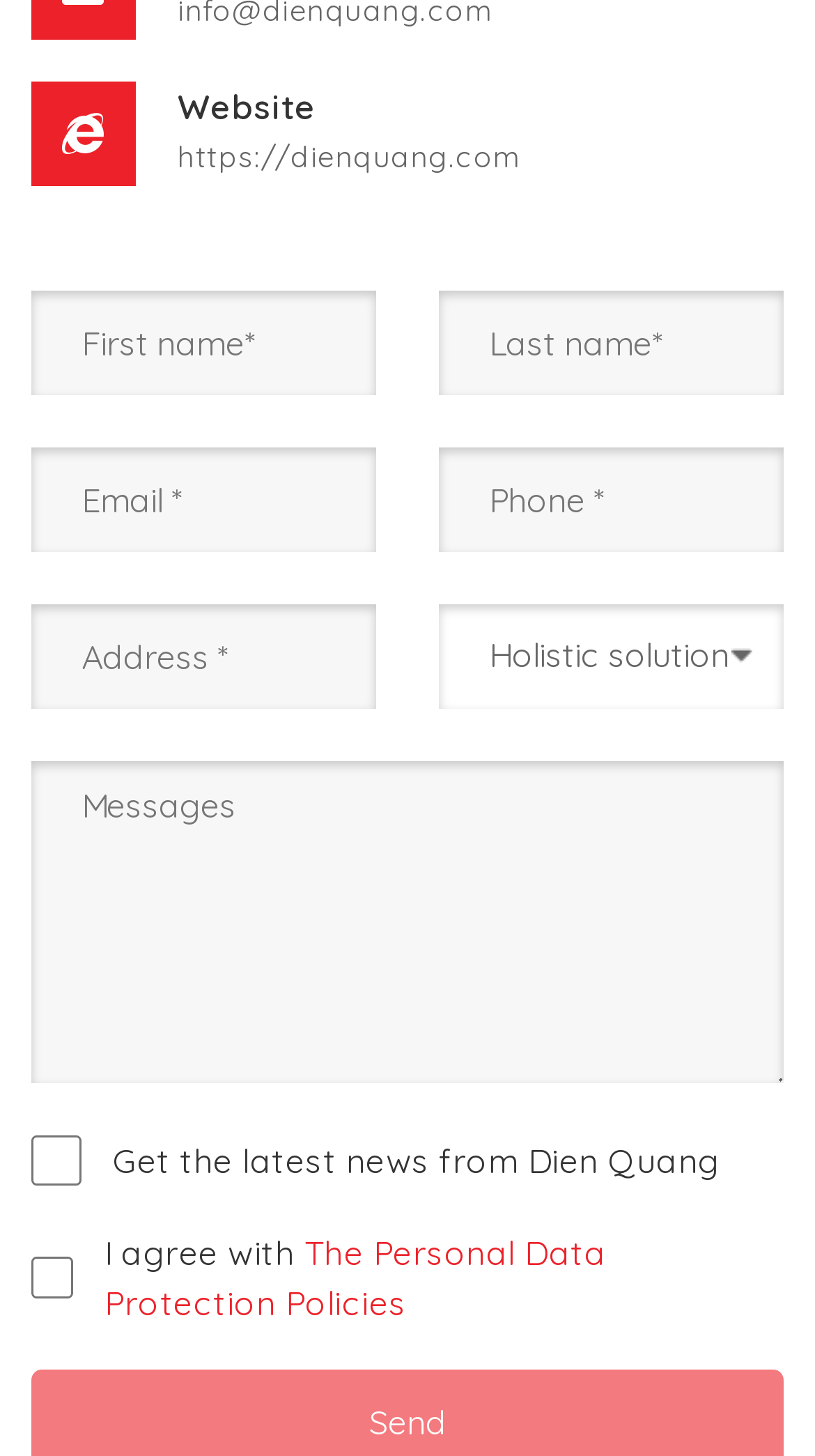Provide a brief response in the form of a single word or phrase:
What is the purpose of this webpage?

Collect user information